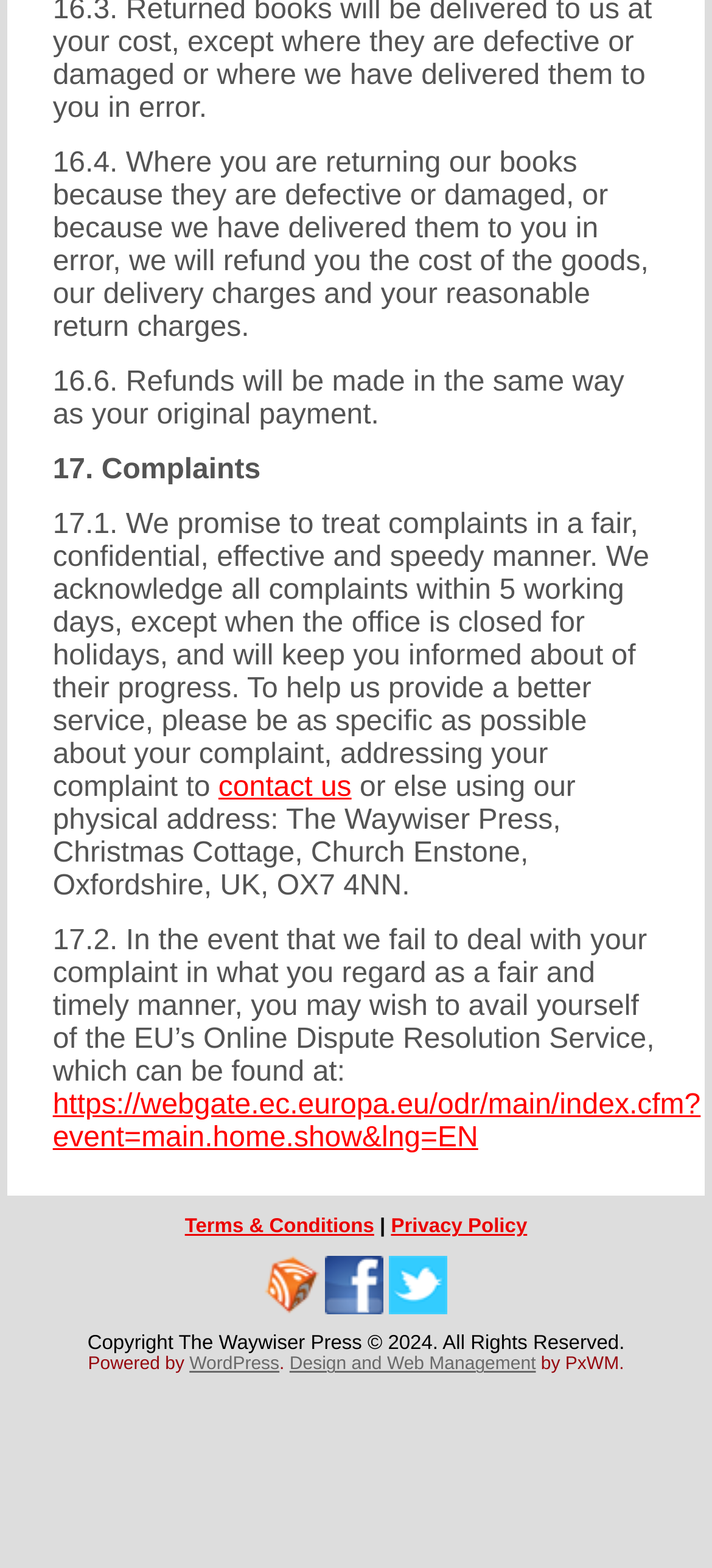Please answer the following question as detailed as possible based on the image: 
What is the refund policy for defective books?

According to the webpage, in section 16.4, it is stated that if the books are defective or damaged, or if there was an error in delivery, the cost of the goods, delivery charges, and reasonable return charges will be refunded.